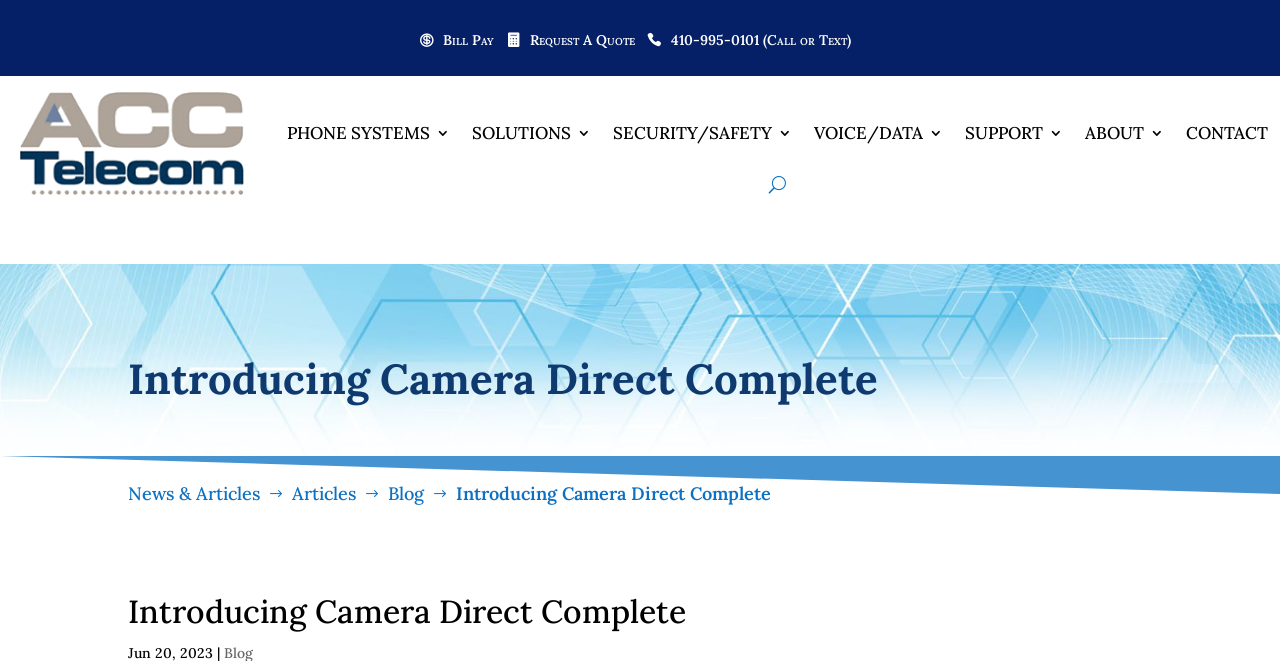How many main categories are listed under the heading 'Introducing Camera Direct Complete'?
Examine the webpage screenshot and provide an in-depth answer to the question.

I counted the number of links under the heading 'Introducing Camera Direct Complete' and found five categories: PHONE SYSTEMS, SOLUTIONS, SECURITY/SAFETY, VOICE/DATA, and SUPPORT.